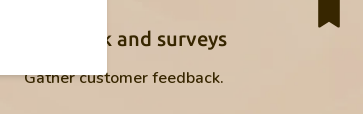What is the effect of the warm background?
From the image, respond using a single word or phrase.

Adds a welcoming touch